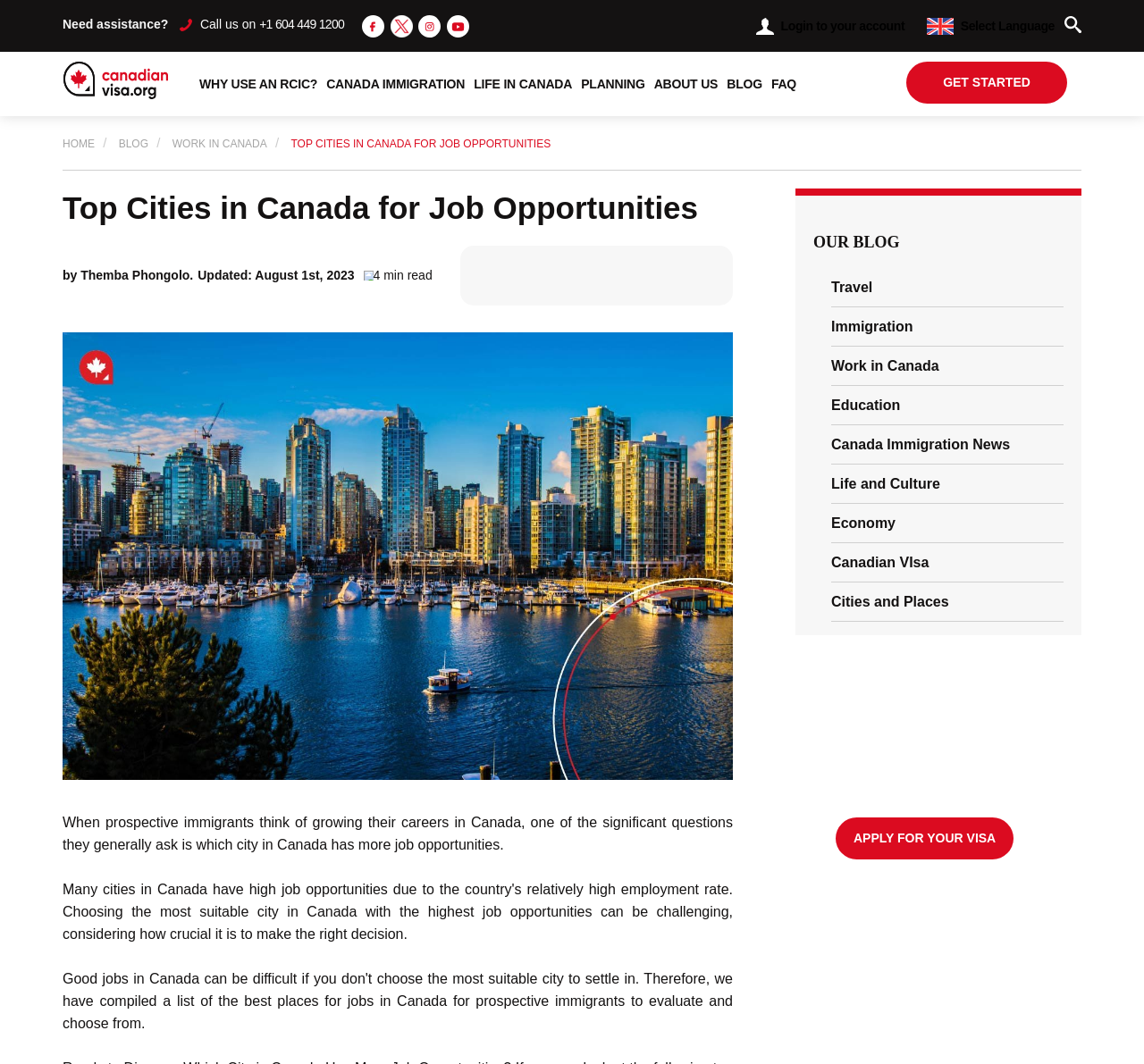Determine the bounding box coordinates for the UI element matching this description: "Log in".

None